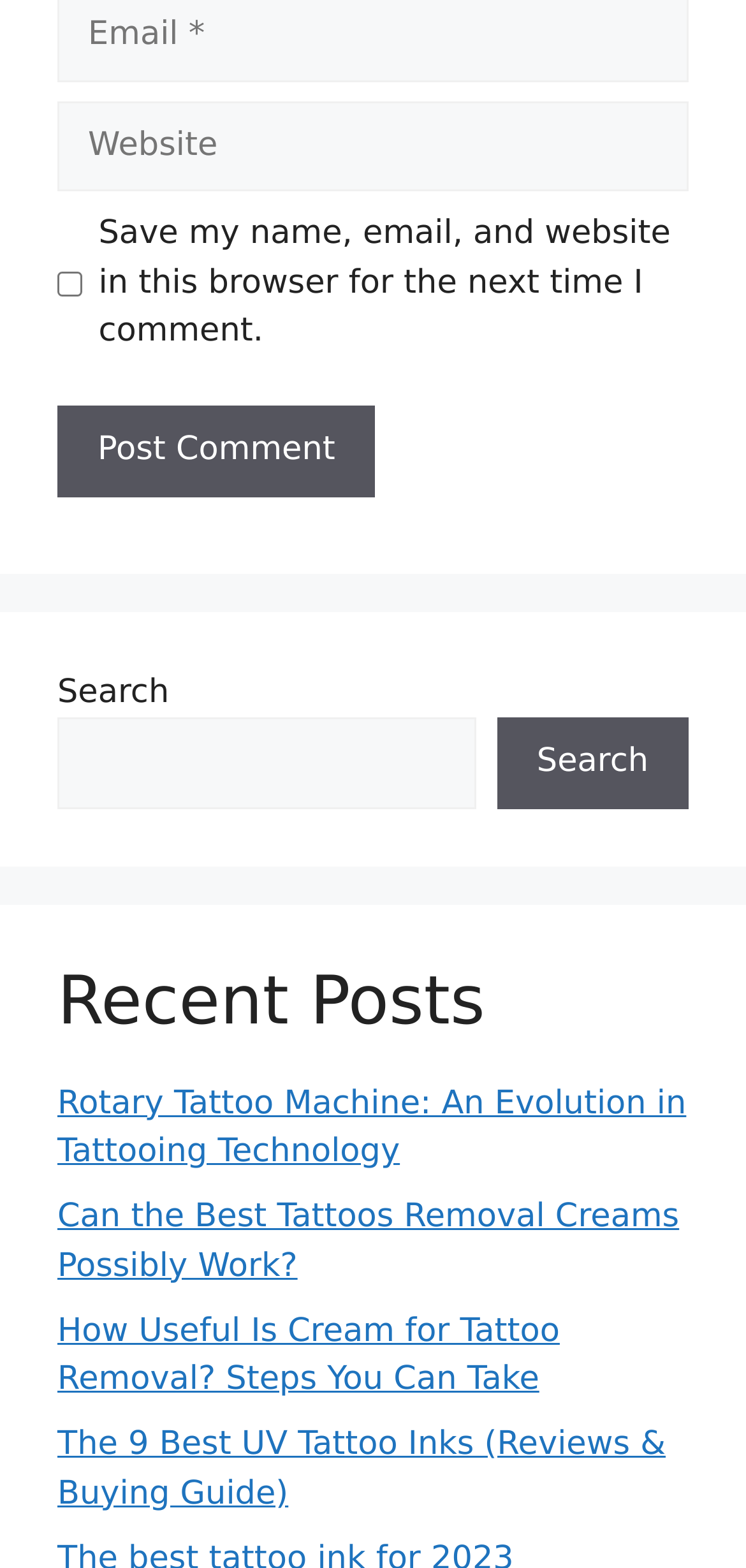Given the description Search, predict the bounding box coordinates of the UI element. Ensure the coordinates are in the format (top-left x, top-left y, bottom-right x, bottom-right y) and all values are between 0 and 1.

[0.666, 0.458, 0.923, 0.516]